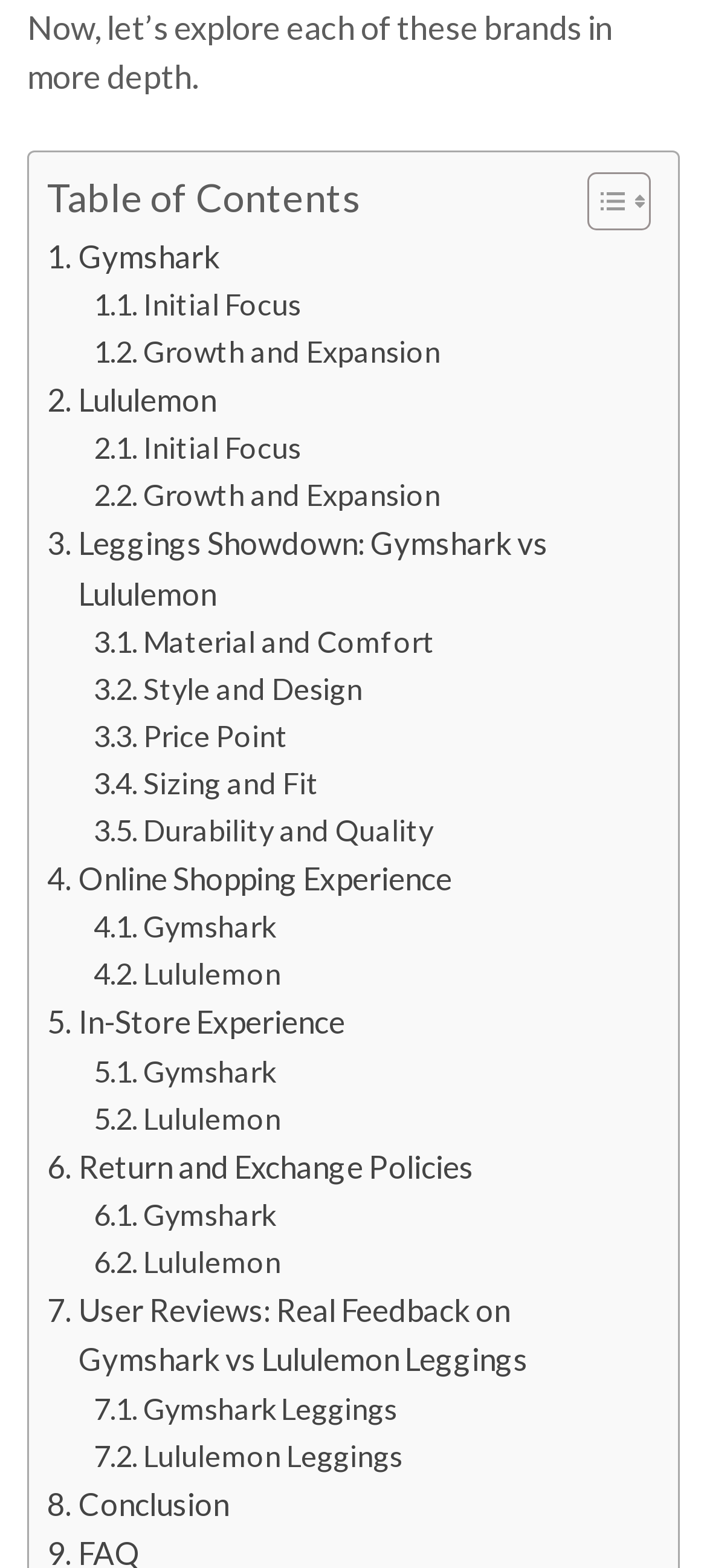Locate the bounding box coordinates of the region to be clicked to comply with the following instruction: "Check User Reviews: Real Feedback on Gymshark vs Lululemon Leggings". The coordinates must be four float numbers between 0 and 1, in the form [left, top, right, bottom].

[0.067, 0.82, 0.908, 0.883]